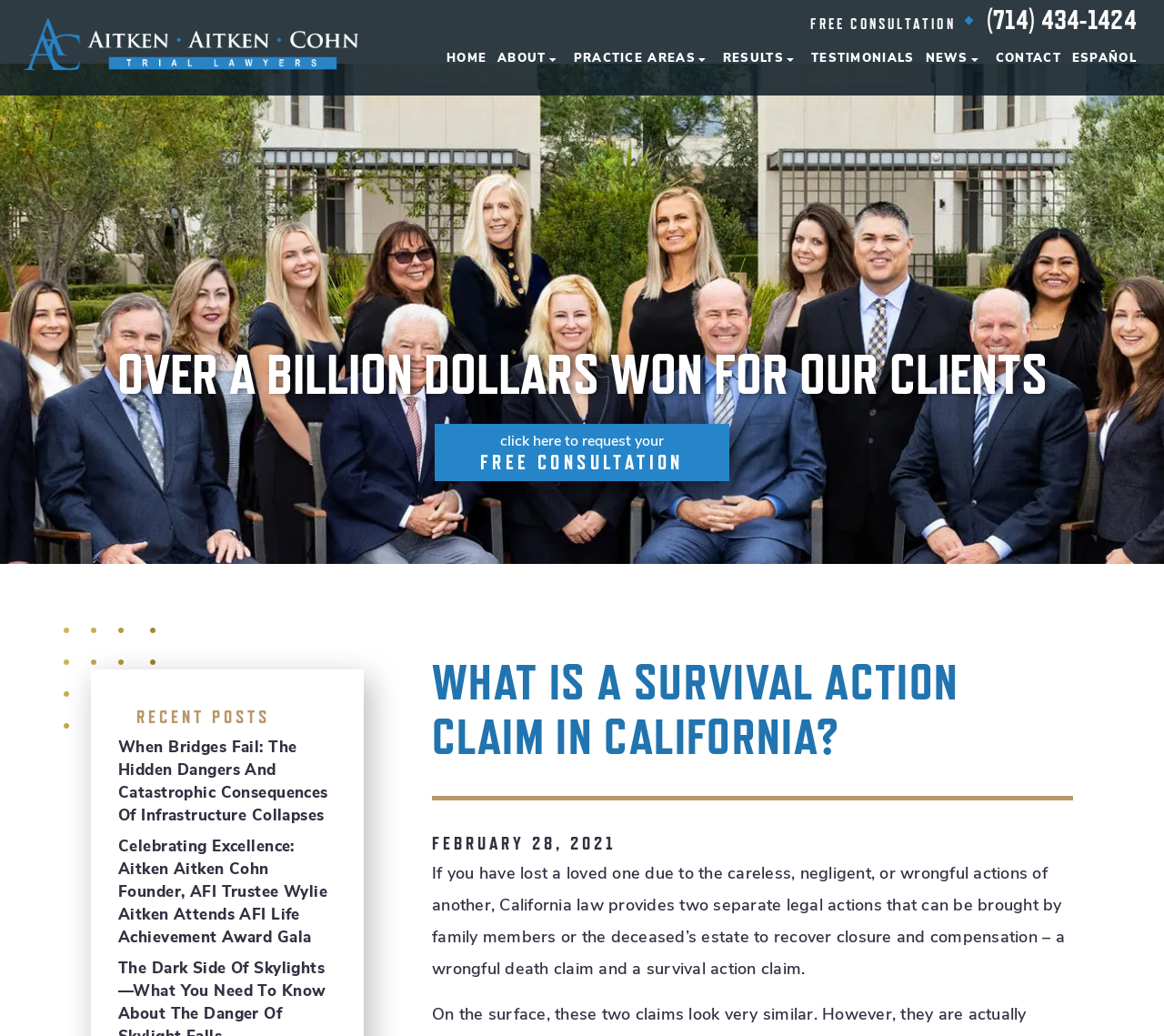Determine the heading of the webpage and extract its text content.

WHAT IS A SURVIVAL ACTION CLAIM IN CALIFORNIA?